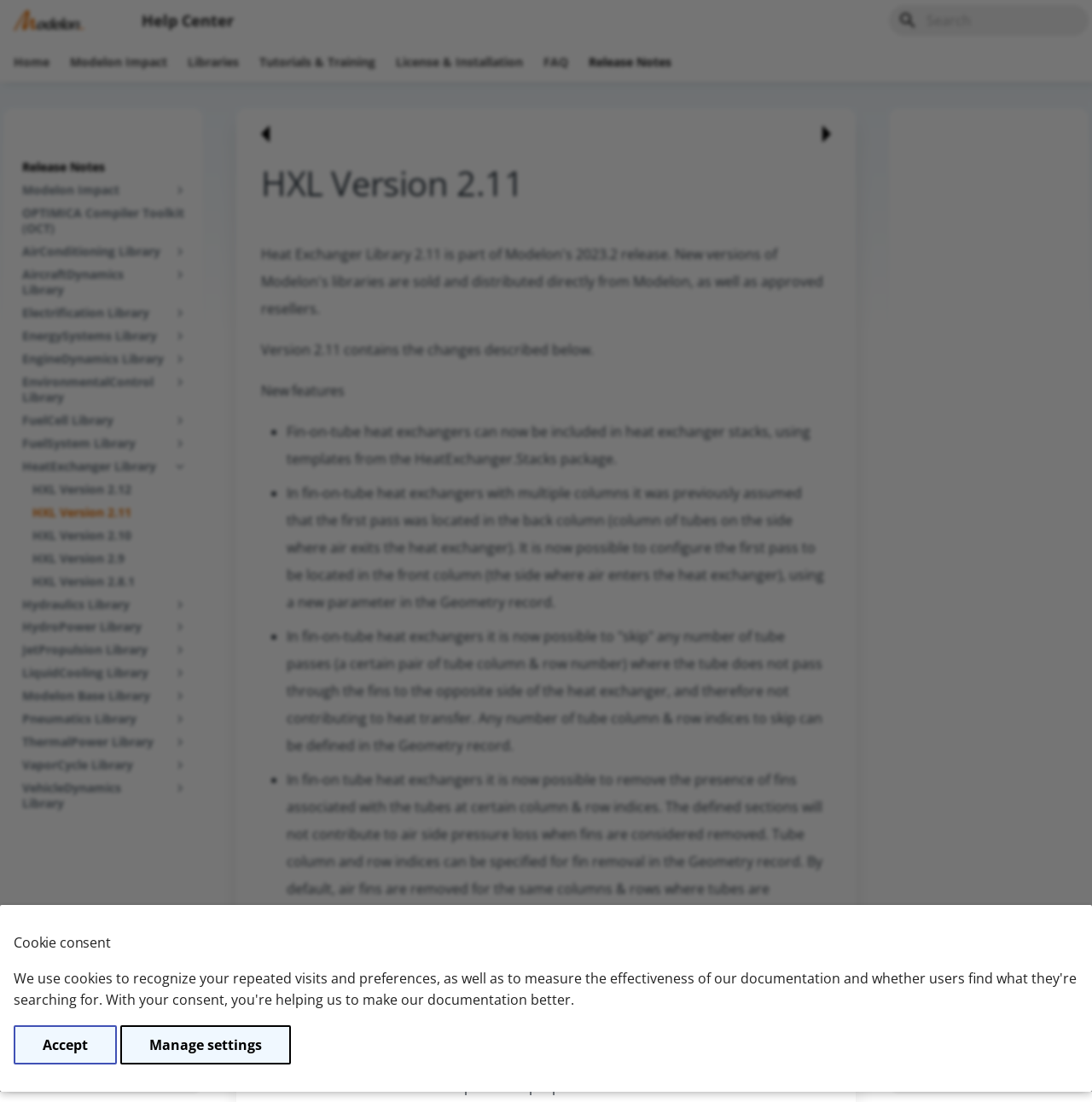What is the current version of HXL?
Using the image, respond with a single word or phrase.

2.11